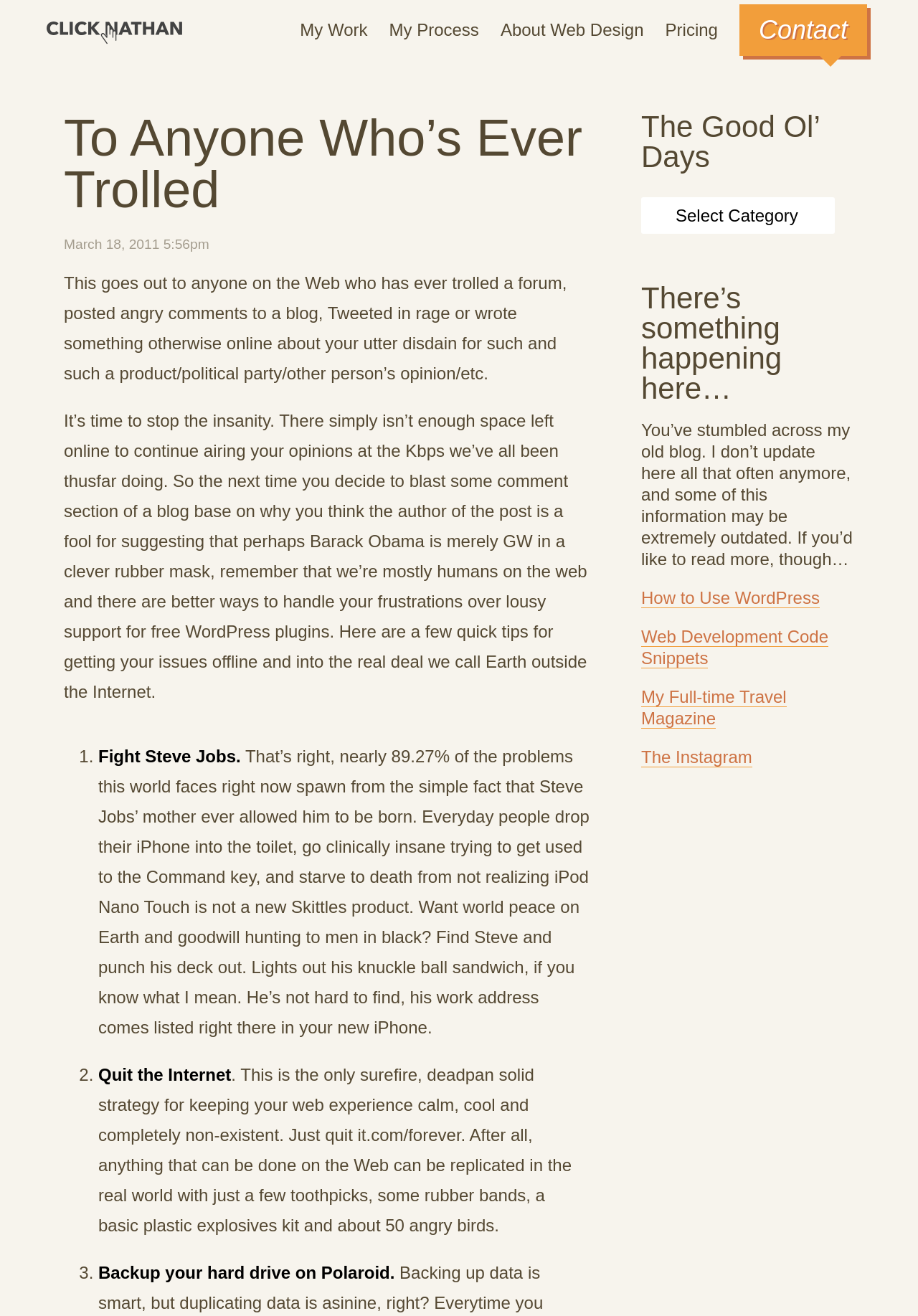Identify and provide the main heading of the webpage.

To Anyone Who’s Ever Trolled